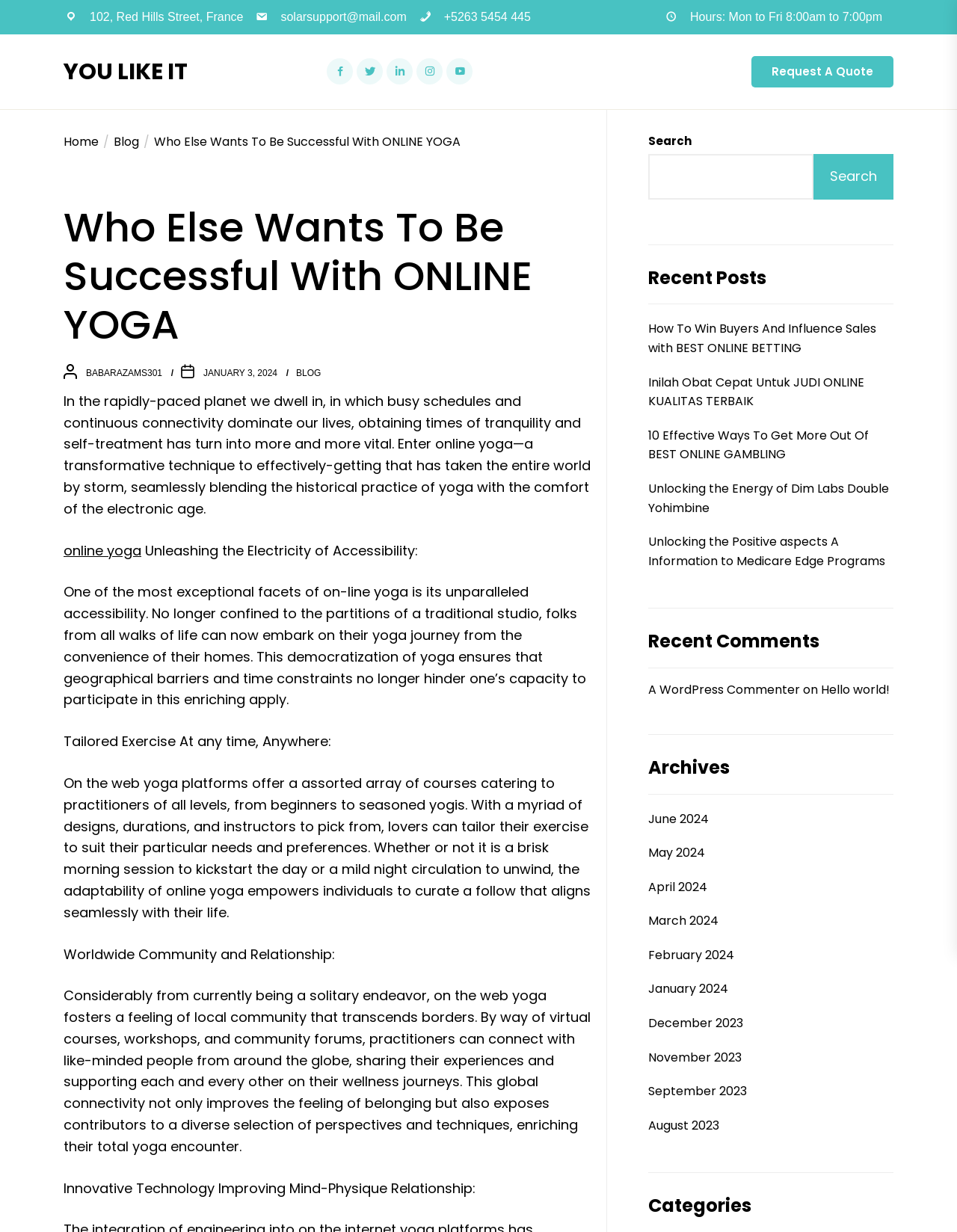Could you specify the bounding box coordinates for the clickable section to complete the following instruction: "Check recent posts"?

[0.677, 0.217, 0.934, 0.247]